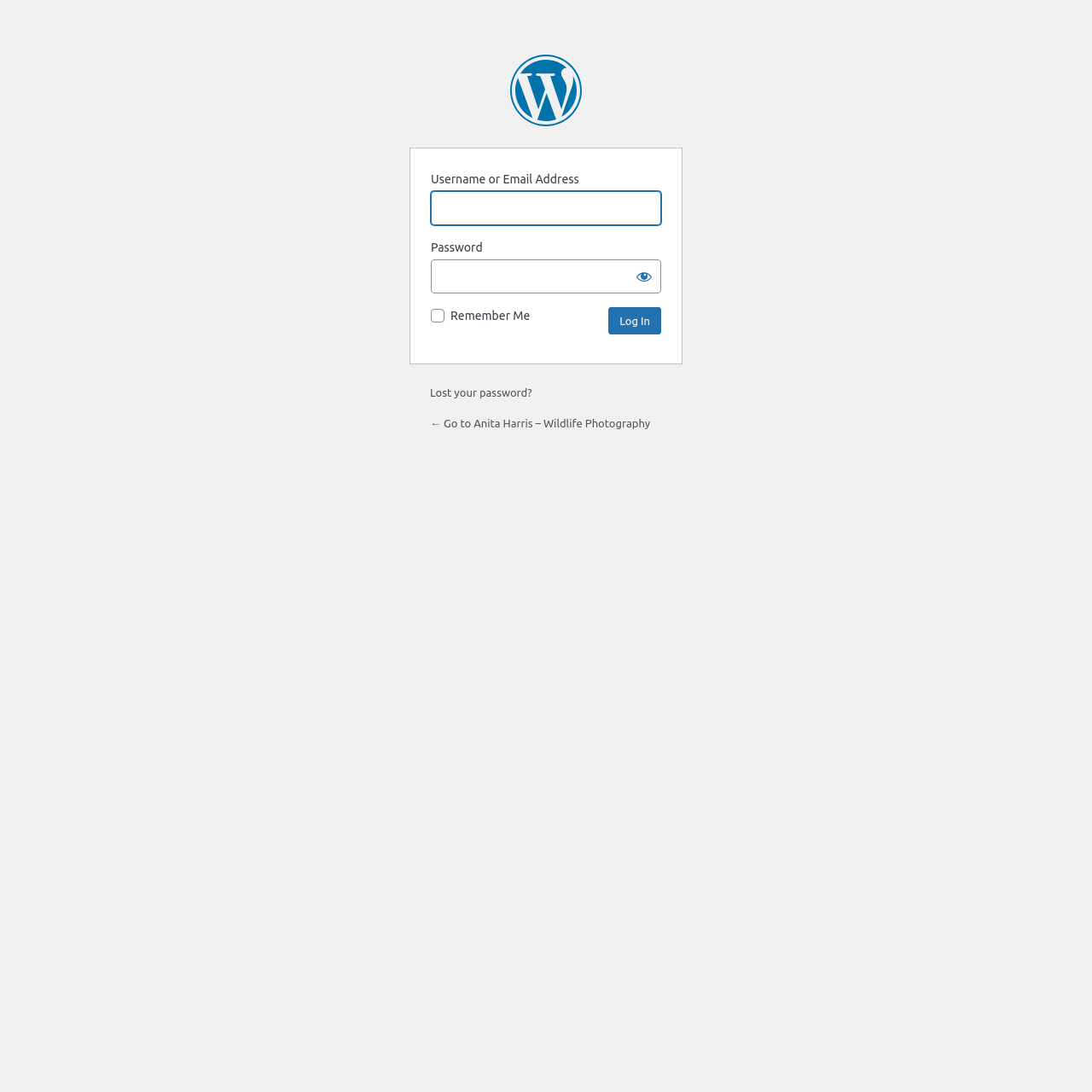Specify the bounding box coordinates of the area to click in order to execute this command: 'Log in'. The coordinates should consist of four float numbers ranging from 0 to 1, and should be formatted as [left, top, right, bottom].

[0.557, 0.281, 0.605, 0.306]